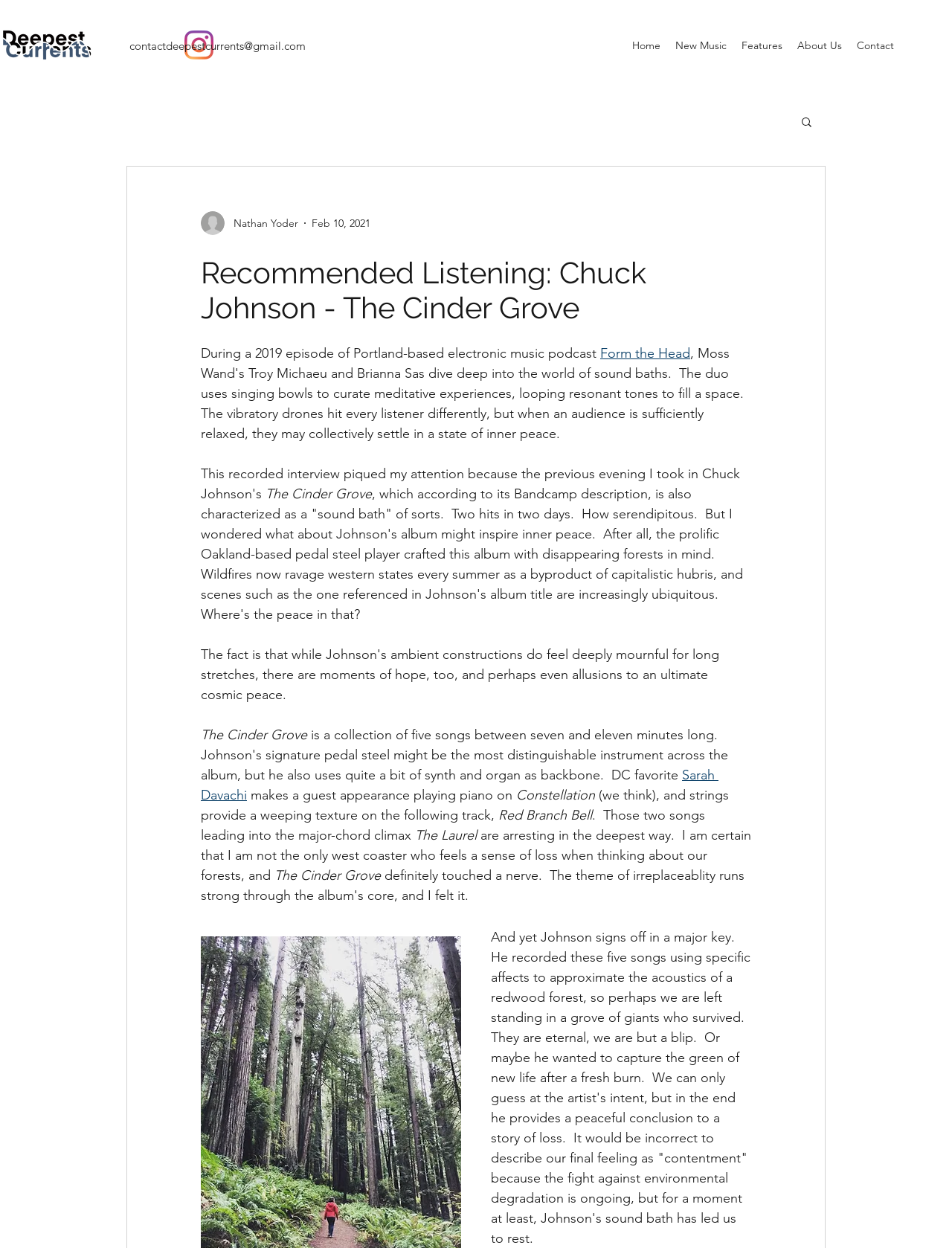Show the bounding box coordinates of the region that should be clicked to follow the instruction: "Contact the website owner."

[0.136, 0.031, 0.321, 0.042]